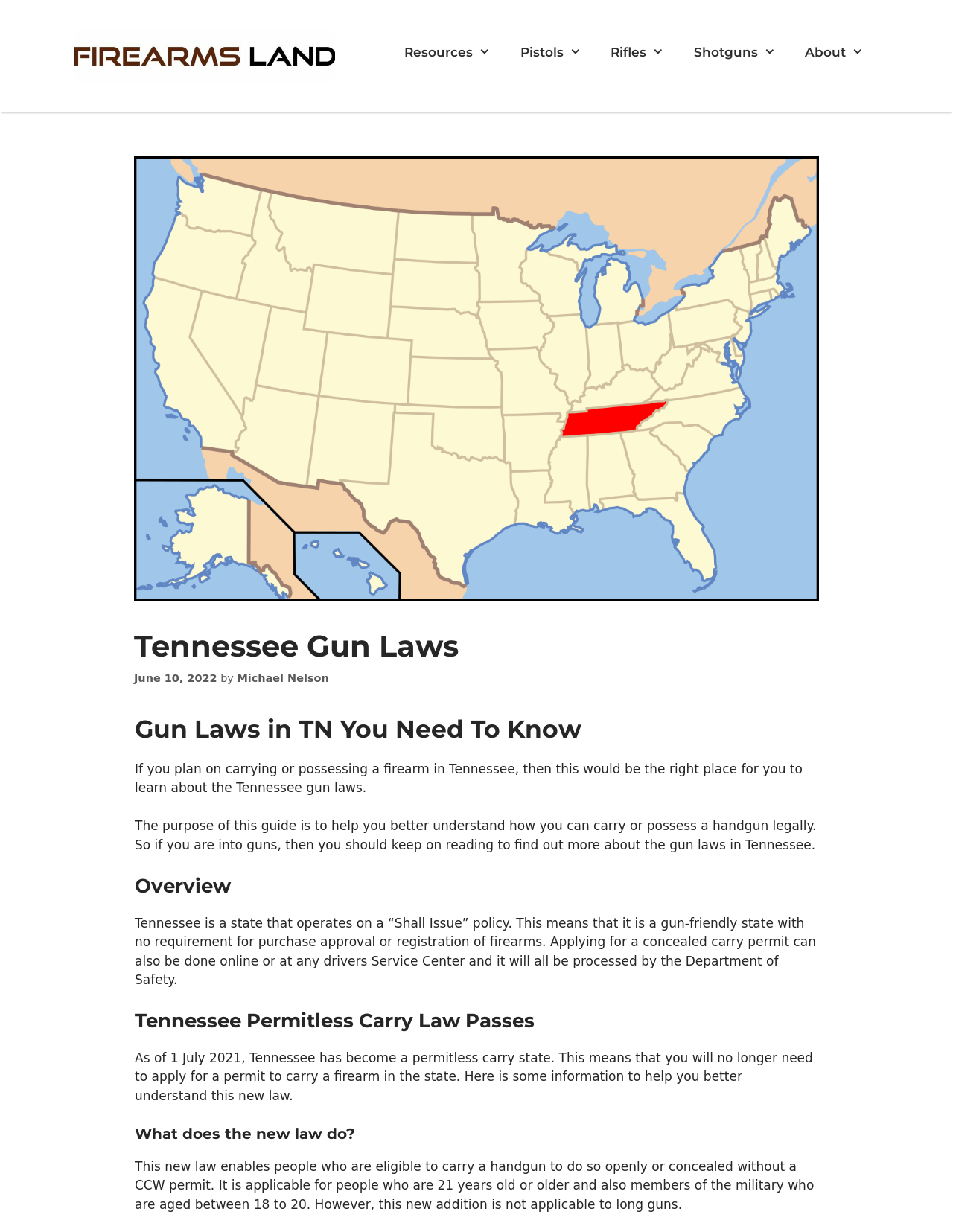What is the name of the website?
Use the image to give a comprehensive and detailed response to the question.

The name of the website can be found at the top left corner of the webpage, where it says 'Firearms Land' in a logo format, which is also a link.